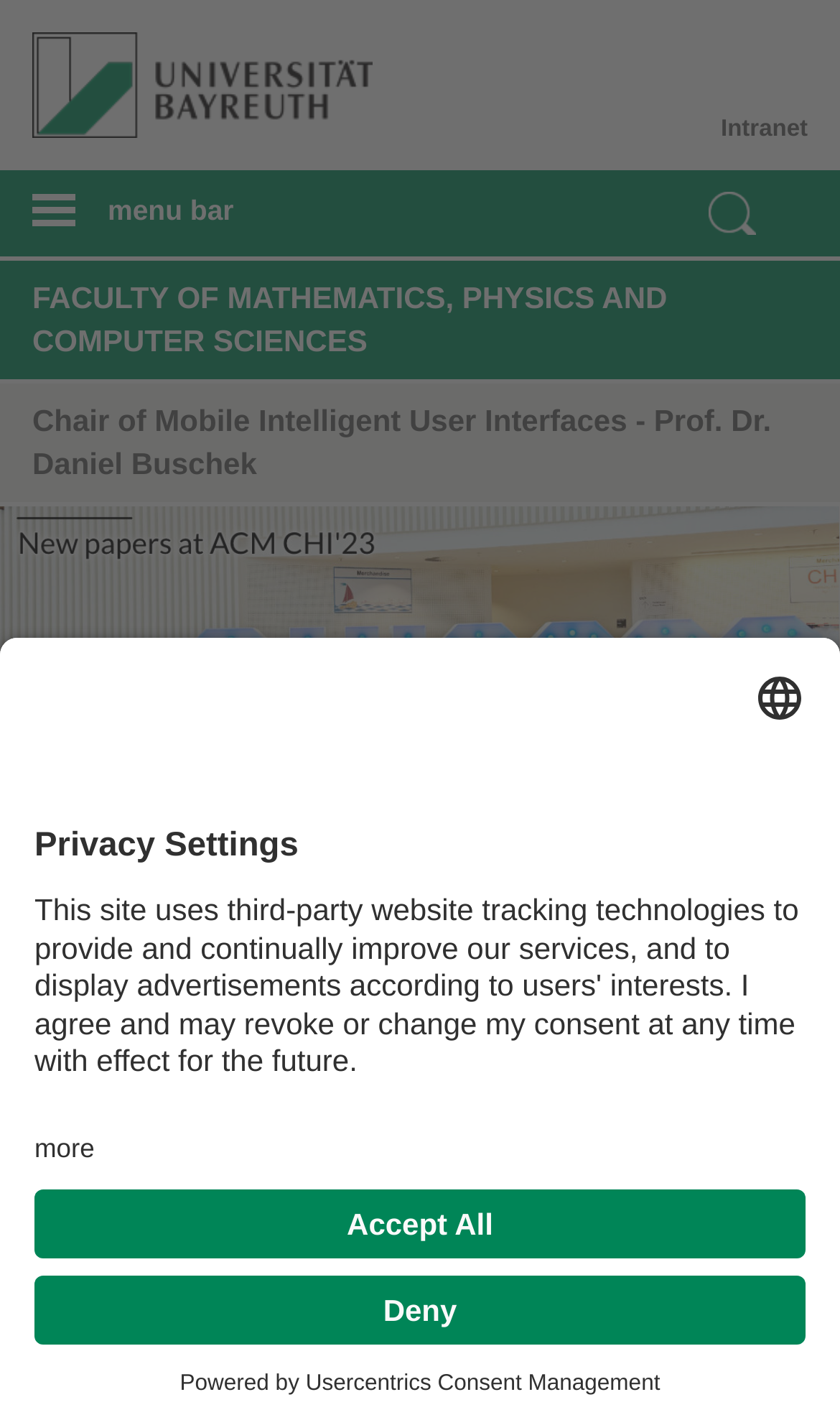Present a detailed account of what is displayed on the webpage.

The webpage is about the Chair of Mobile Intelligent User Interfaces - Prof. Dr. Daniel Buschek at the University of Bayreuth. At the top left corner, there is a logo of the University of Bayreuth. On the top right corner, there are links to the intranet and a search function. Below the logo, there is a menu bar with a mobile menu button on the left and a link to the faculty of mathematics, physics, and computer sciences on the right.

The main content of the webpage is divided into sections. The first section has a heading that reads "FACULTY OF MATHEMATICS, PHYSICS AND COMPUTER SCIENCES" and a link to the same faculty. Below this section, there is a heading that reads "Chair of Mobile Intelligent User Interfaces - Prof. Dr. Daniel Buschek". 

Following this, there is a group picture of the UBT team in front of the CHI 2023 sign in the conference entrance hall. Below the picture, there is a heading that reads "Welcome to the Chair of Mobile Intelligent User Interfaces". 

The next section describes the research focus of the chair, which is at the intersection of Human-Computer Interaction (HCI) and Artificial Intelligence (AI). The research has two goals, which are listed below. The first goal is to use AI to improve user interfaces, making digital technology more effective, efficient, and expressive to use.

At the bottom of the webpage, there are buttons to open privacy settings, which include options to select language, deny, accept all, or view more information. There is also a statement about the use of third-party website tracking technologies and a link to Usercentrics Consent Management.